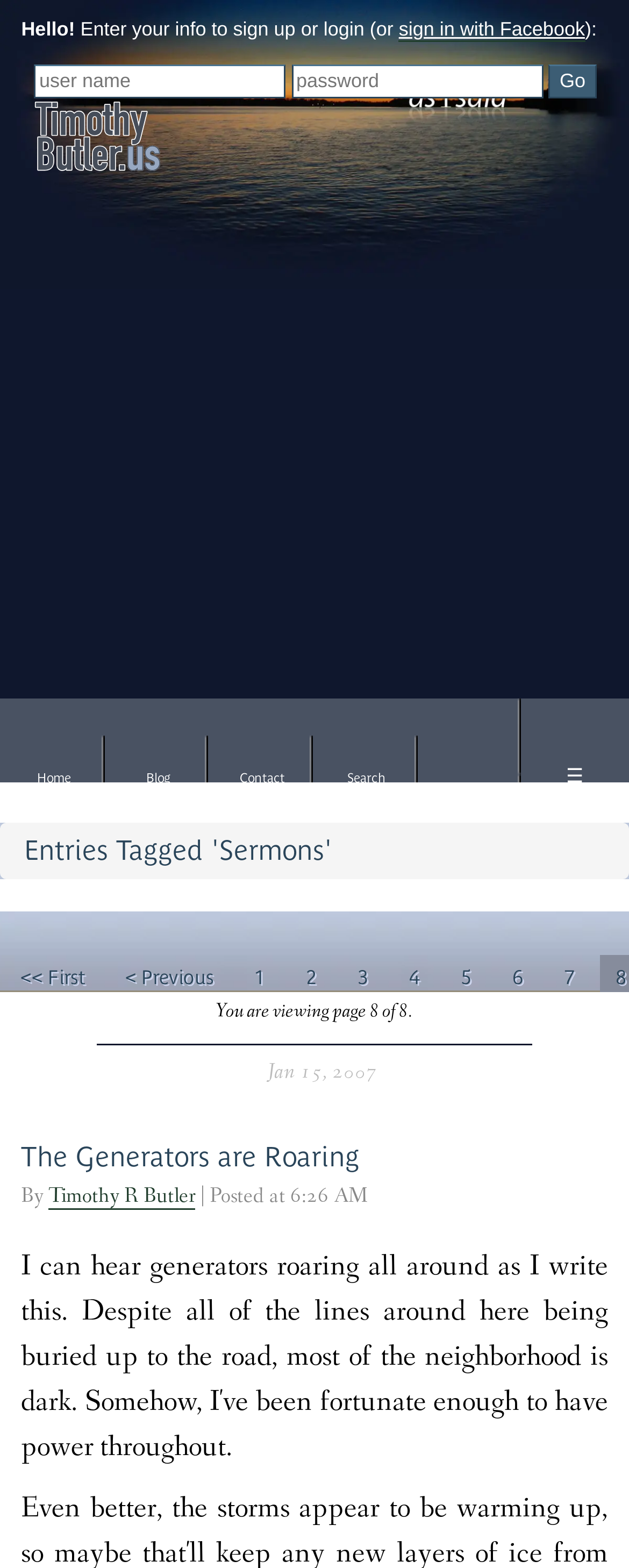How many pages of entries are there?
Provide a detailed answer to the question, using the image to inform your response.

I found the text 'You are viewing page 8 of 8.' at coordinates [0.344, 0.64, 0.656, 0.652], which indicates that there are 8 pages of entries.